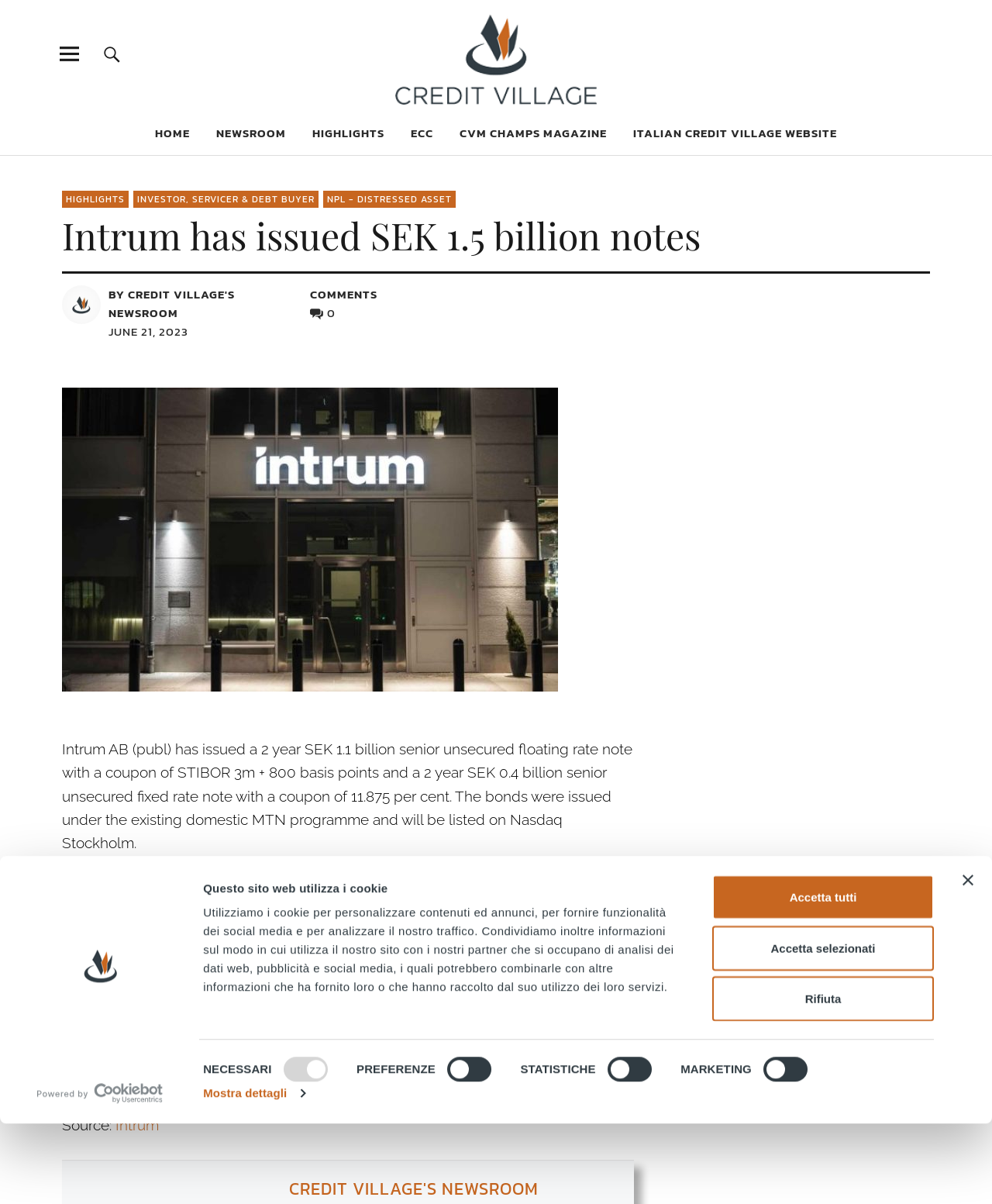Given the element description Menu, specify the bounding box coordinates of the corresponding UI element in the format (top-left x, top-left y, bottom-right x, bottom-right y). All values must be between 0 and 1.

[0.049, 0.026, 0.091, 0.064]